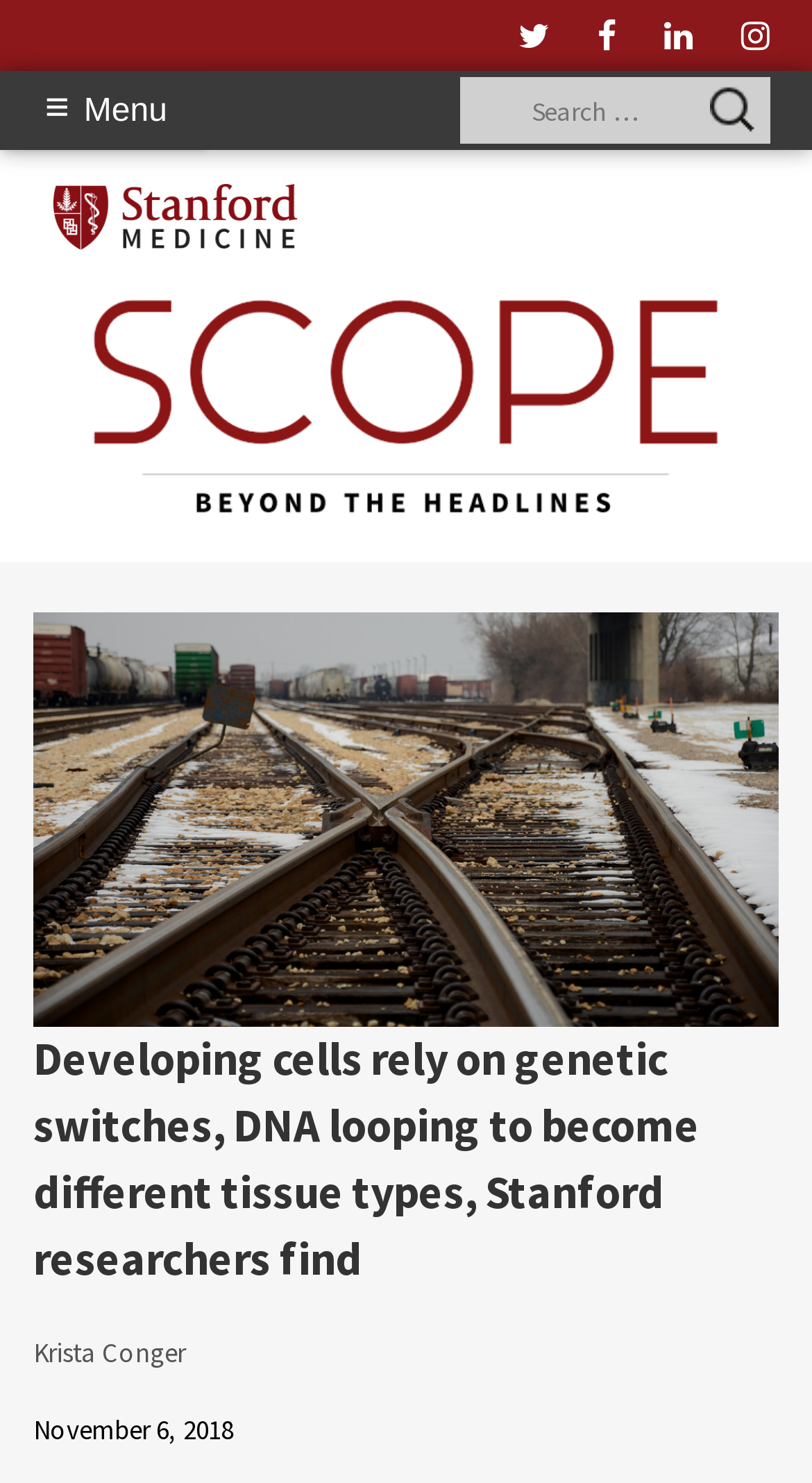Please find and report the bounding box coordinates of the element to click in order to perform the following action: "Read the article by Krista Conger". The coordinates should be expressed as four float numbers between 0 and 1, in the format [left, top, right, bottom].

[0.041, 0.901, 0.228, 0.925]